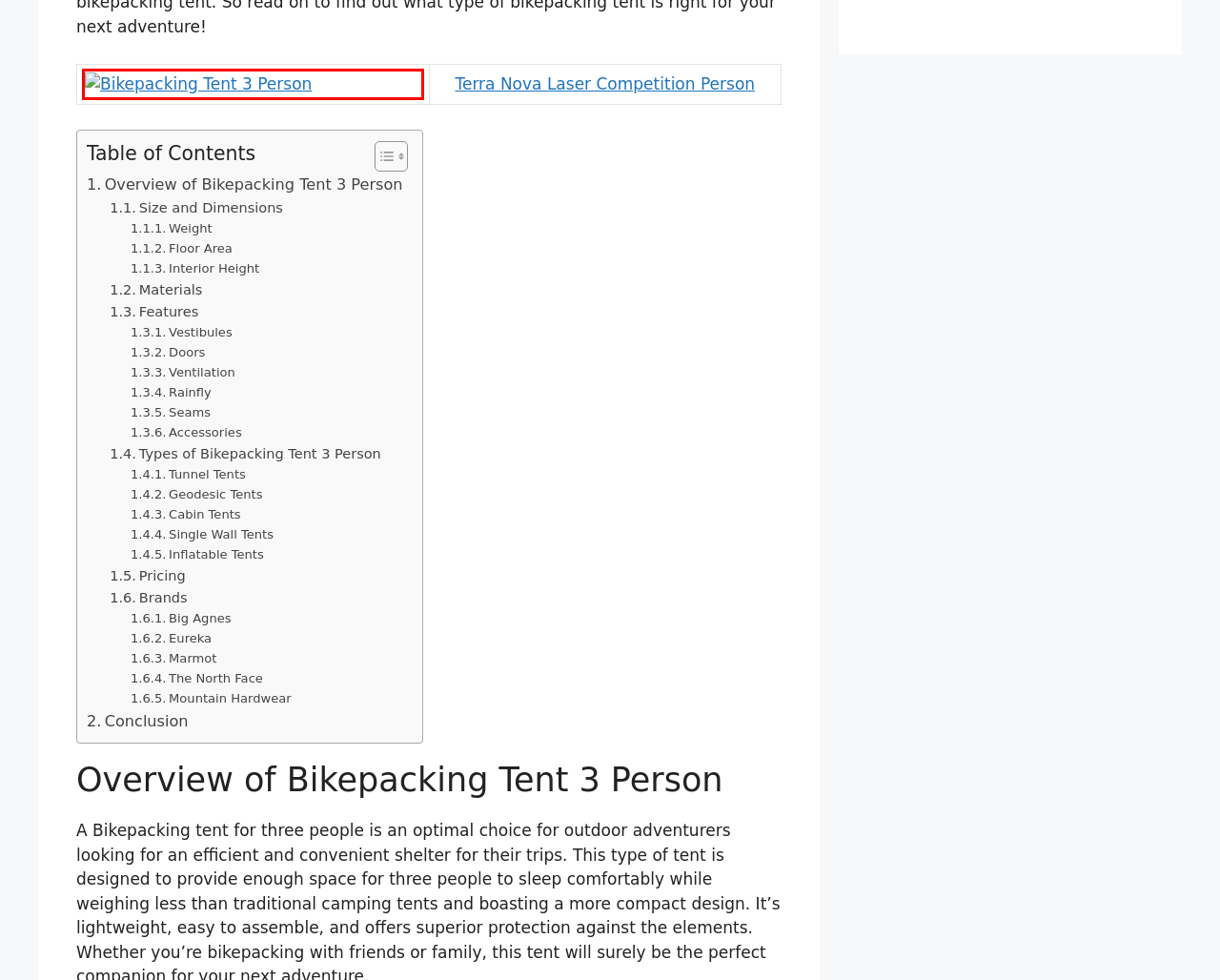Assess the screenshot of a webpage with a red bounding box and determine which webpage description most accurately matches the new page after clicking the element within the red box. Here are the options:
A. Ultralight Backpacking Tents | Zpacks
B. Amazon.com
C. Great Divide Mountain Bike Route - Adventure Cycling Association
D. Contact - The Smart Lad
E. Best Two Person Tents For Backpacking 2024 - Outdoor...
F. Amazon.com : Terra Nova Laser Competition 1 Tent : Sports & Outdoors
G. Tents for Backpacking, Bikepacking & Mountaineering | 1 to 6 Person Tents
H. Mens Boots With Wide Toe Box

F